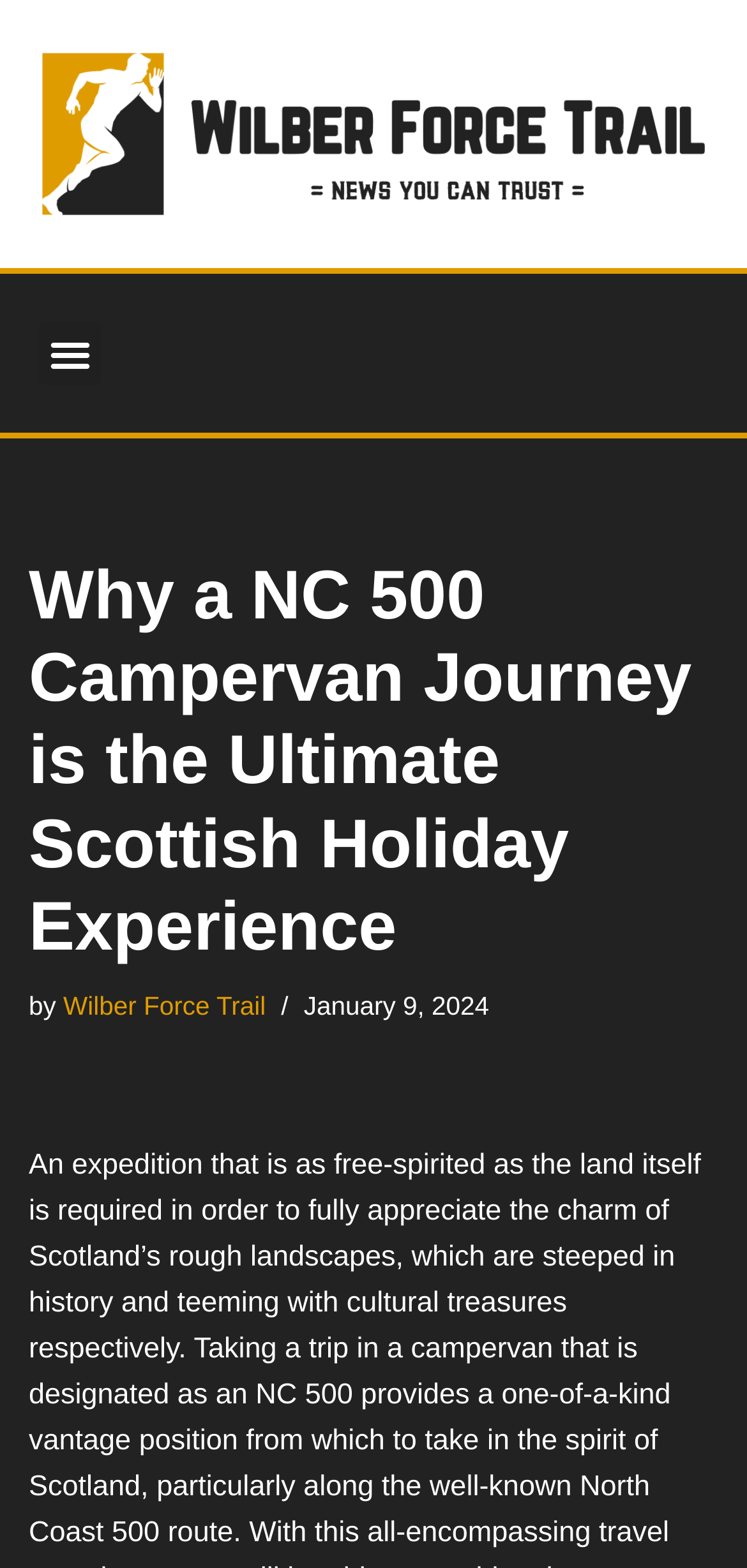Mark the bounding box of the element that matches the following description: "(301) 232-1050".

None